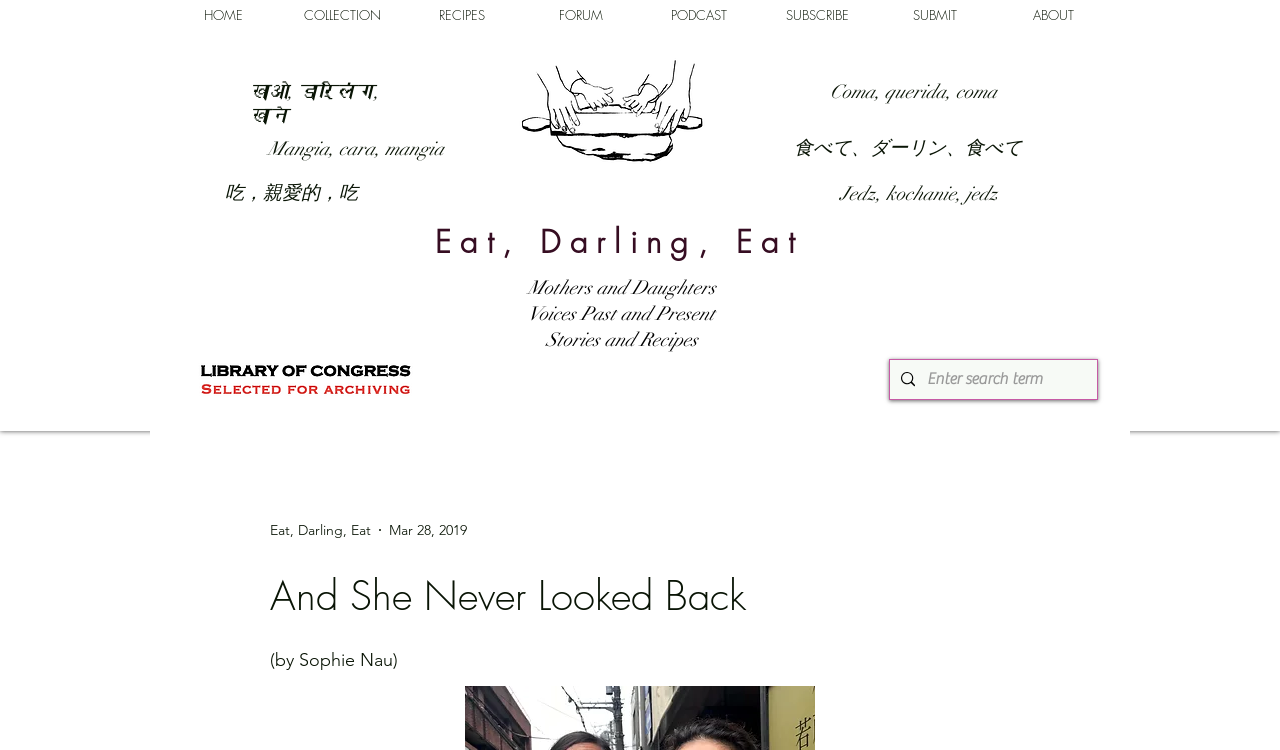Using the provided description RECIPES, find the bounding box coordinates for the UI element. Provide the coordinates in (top-left x, top-left y, bottom-right x, bottom-right y) format, ensuring all values are between 0 and 1.

[0.314, 0.0, 0.407, 0.04]